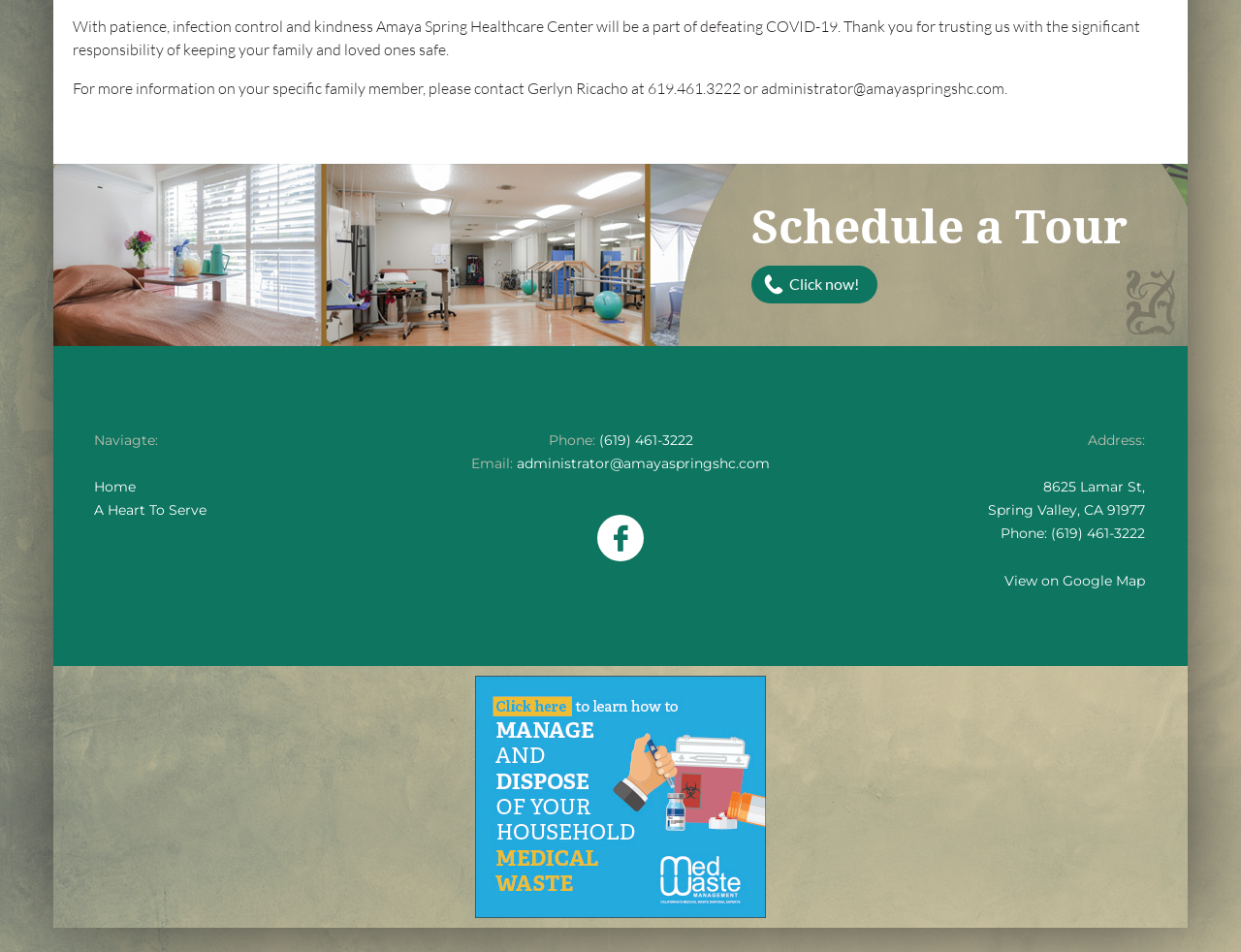Provide a short answer to the following question with just one word or phrase: What is the name of the healthcare center?

Amaya Spring Healthcare Center